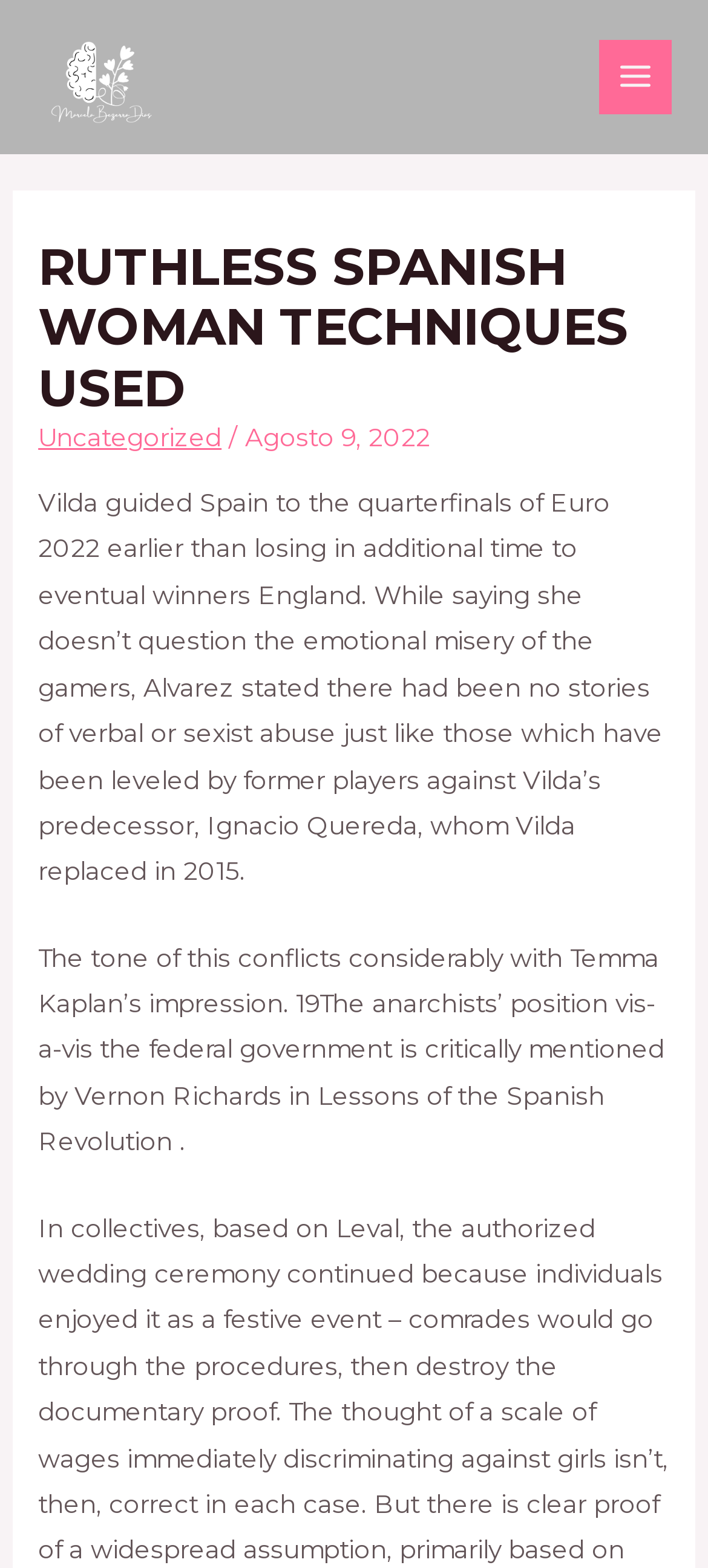What is the name of the person in the image?
Answer with a single word or phrase by referring to the visual content.

Marcela Bezerra Dias